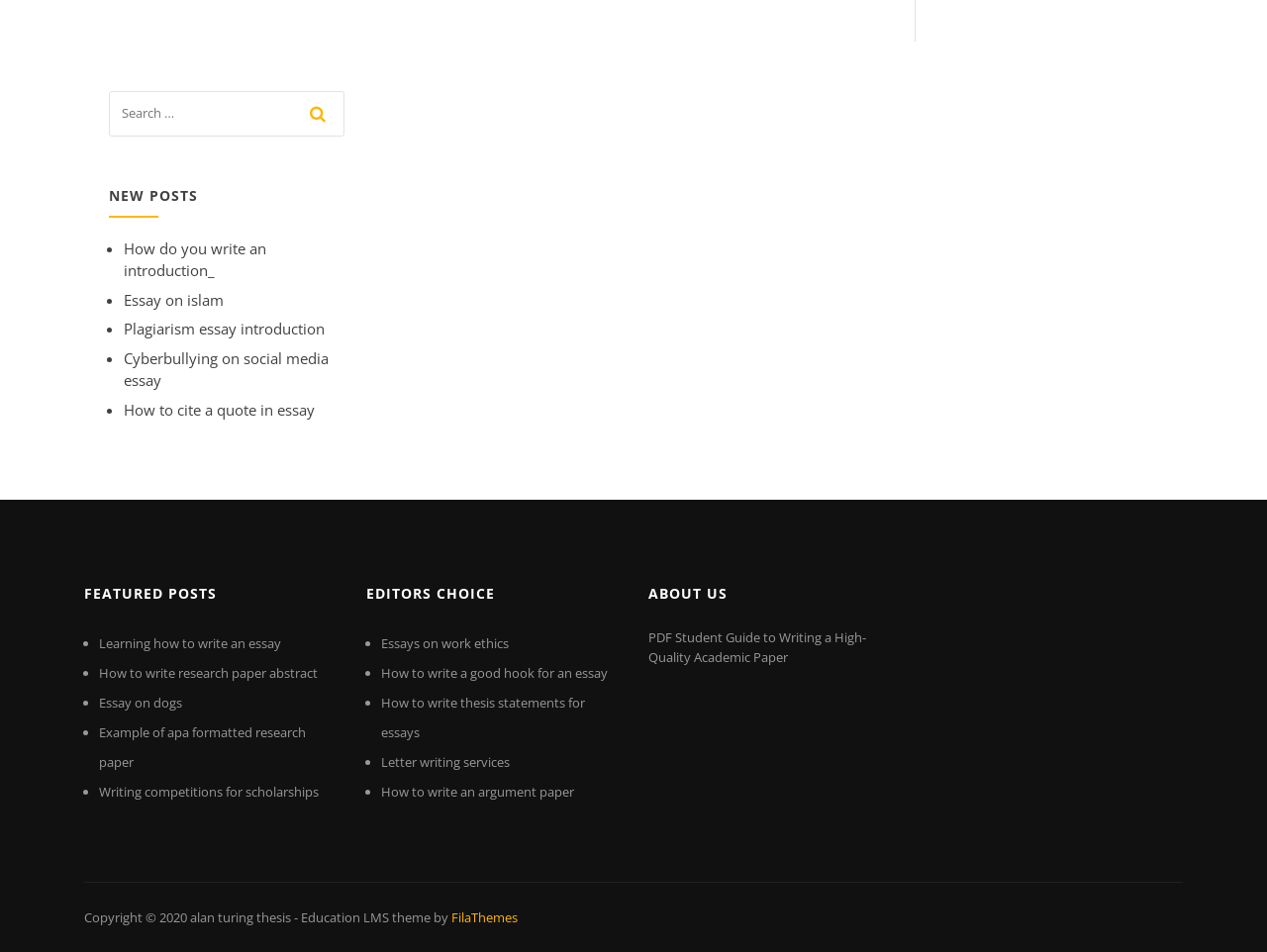Find the bounding box coordinates for the area that should be clicked to accomplish the instruction: "check the about us section".

[0.512, 0.603, 0.711, 0.645]